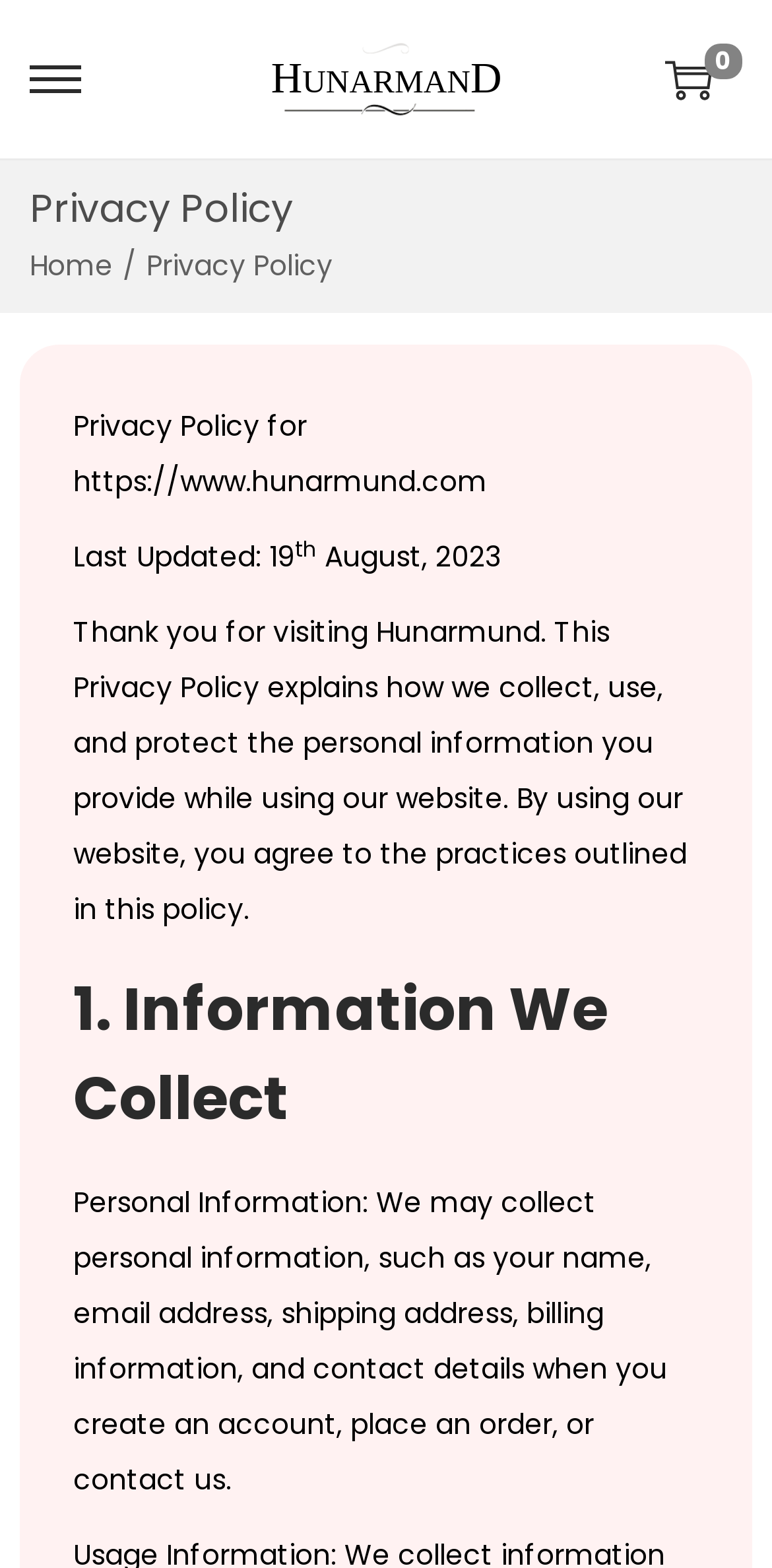Provide a brief response to the question using a single word or phrase: 
What is the name of the website?

Hunarmund